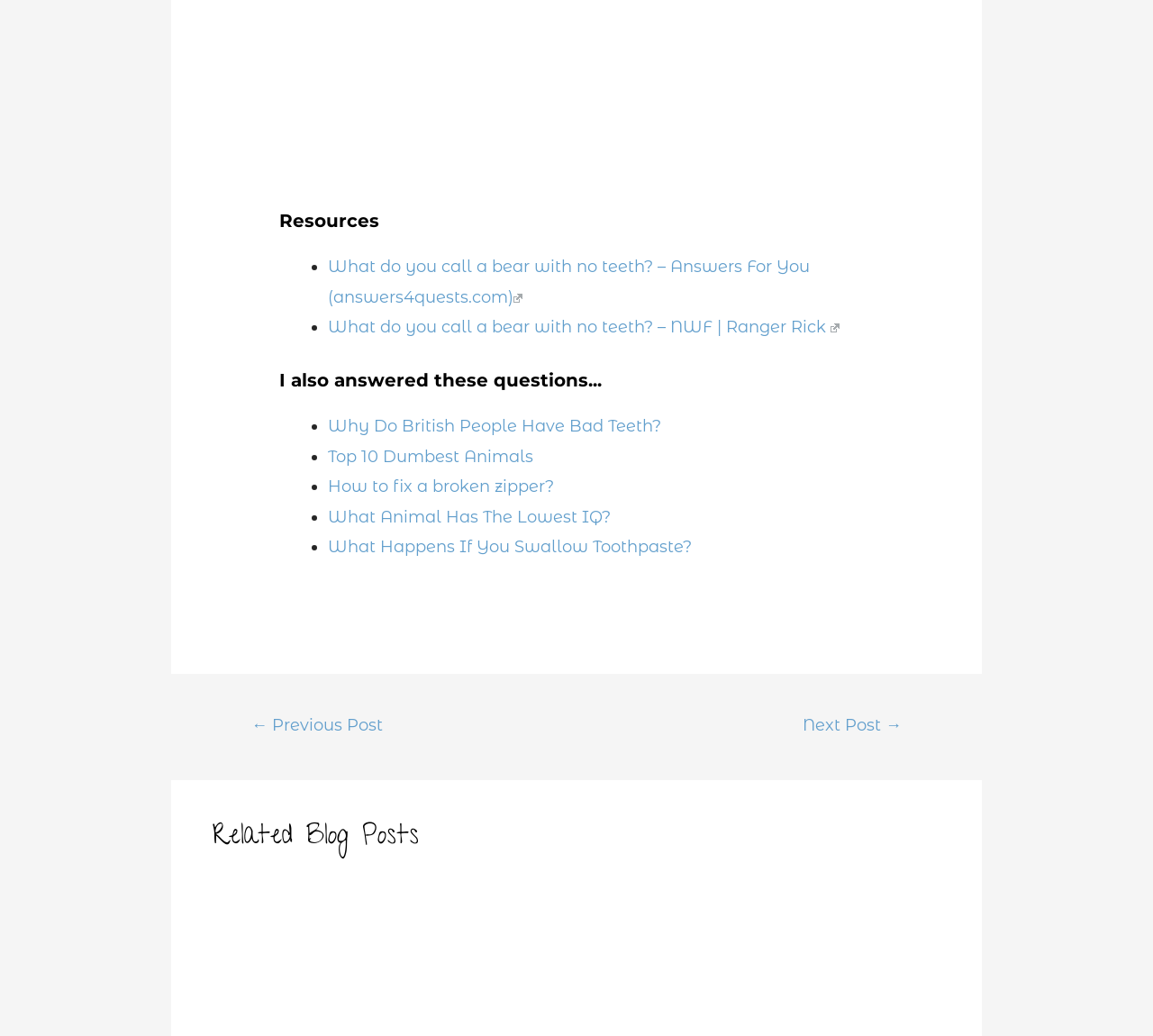Locate the bounding box coordinates of the clickable area to execute the instruction: "Click on the link 'Next Post →'". Provide the coordinates as four float numbers between 0 and 1, represented as [left, top, right, bottom].

[0.675, 0.683, 0.803, 0.72]